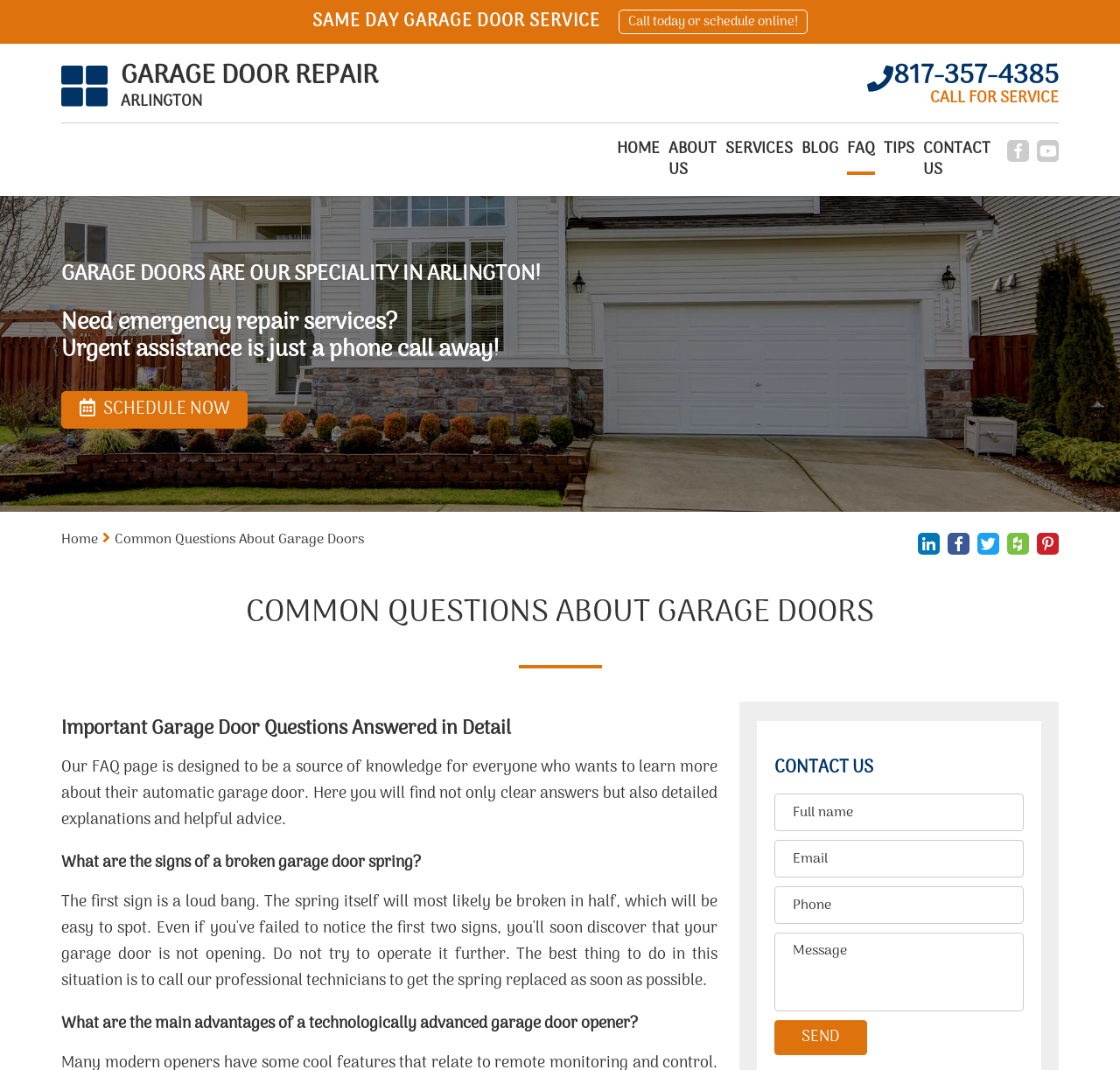Determine the bounding box coordinates of the target area to click to execute the following instruction: "Click the 'GARAGE DOOR REPAIR ARLINGTON' link."

[0.055, 0.061, 0.338, 0.105]